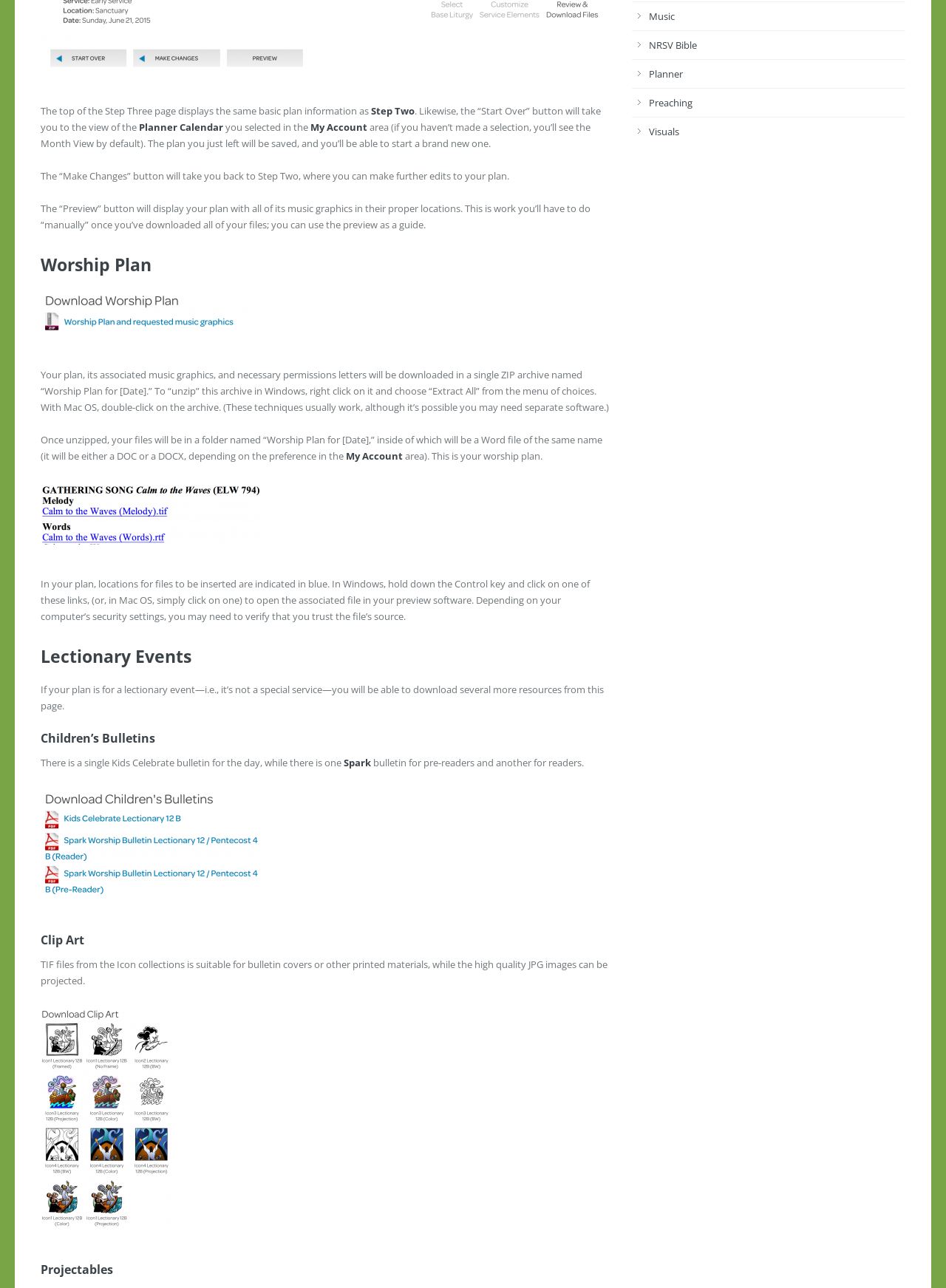Locate the bounding box of the UI element described in the following text: "alt="step three, clip art"".

[0.043, 0.867, 0.184, 0.878]